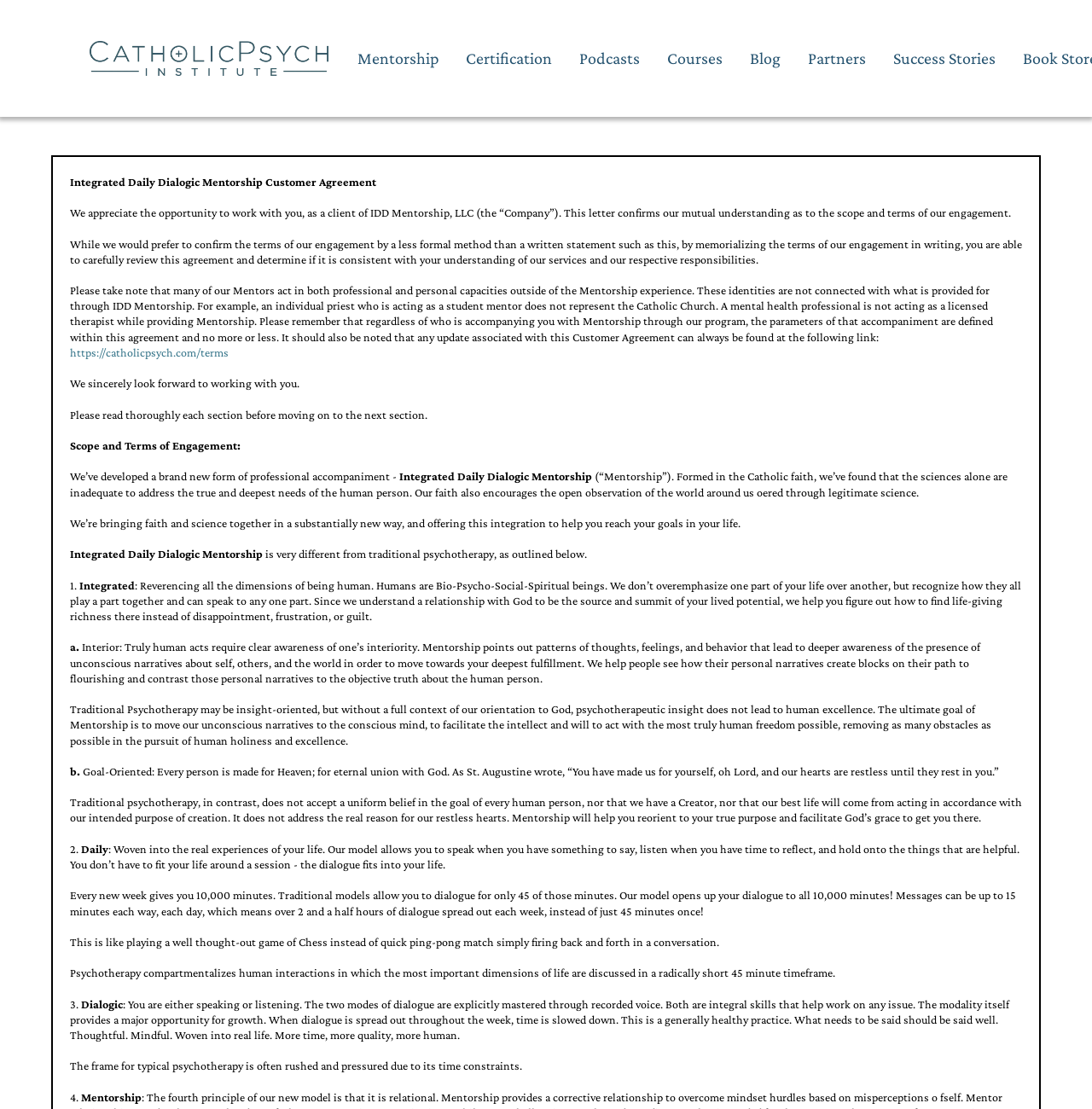Please identify the bounding box coordinates of the element that needs to be clicked to execute the following command: "Go to the 'CatholicPsych' website". Provide the bounding box using four float numbers between 0 and 1, formatted as [left, top, right, bottom].

[0.082, 0.037, 0.301, 0.069]